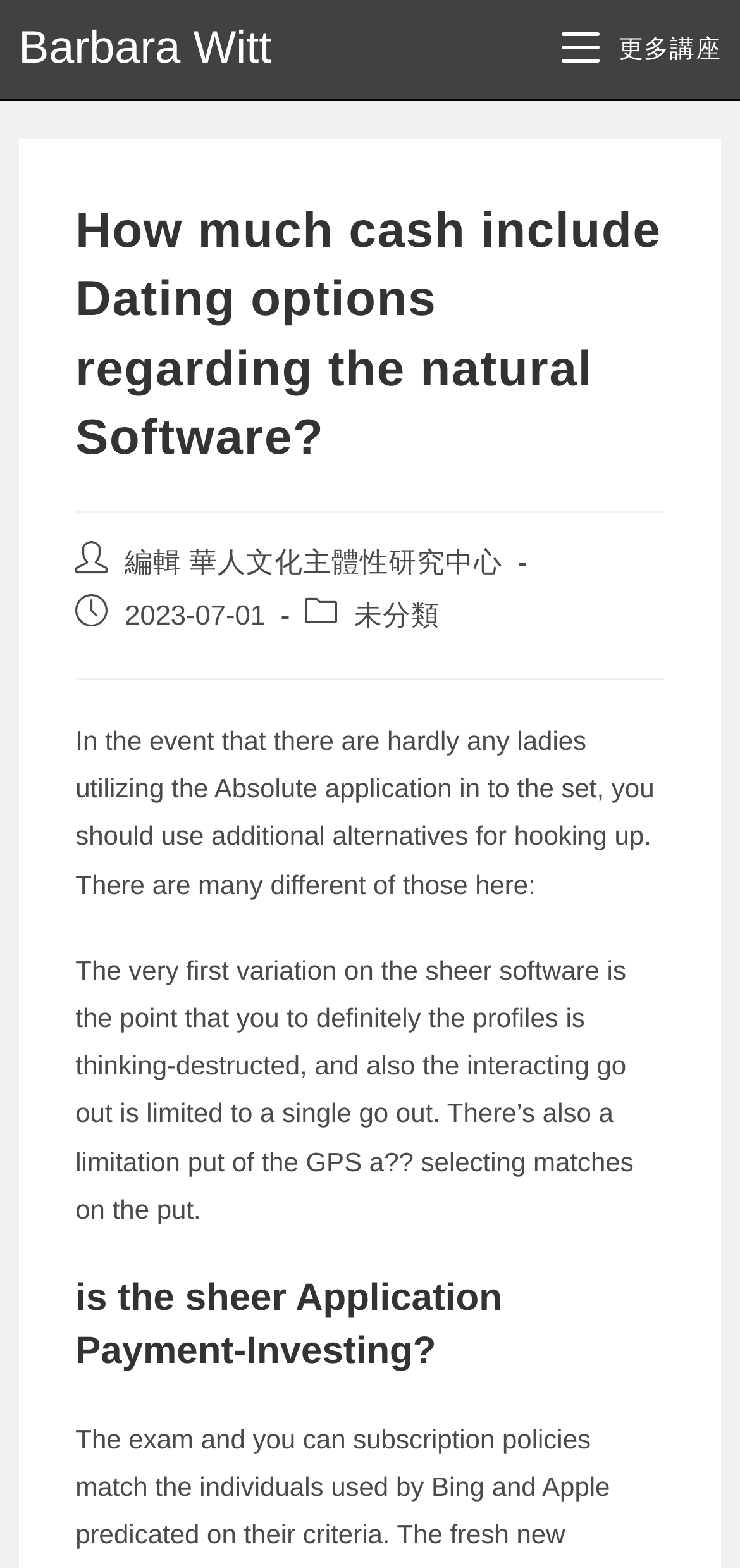How many dating options are mentioned in the post?
Please answer the question with a detailed and comprehensive explanation.

I found the answer by looking at the static text elements in the post, which mention the Absolute application and another alternative, indicating that there are at least two dating options mentioned in the post.